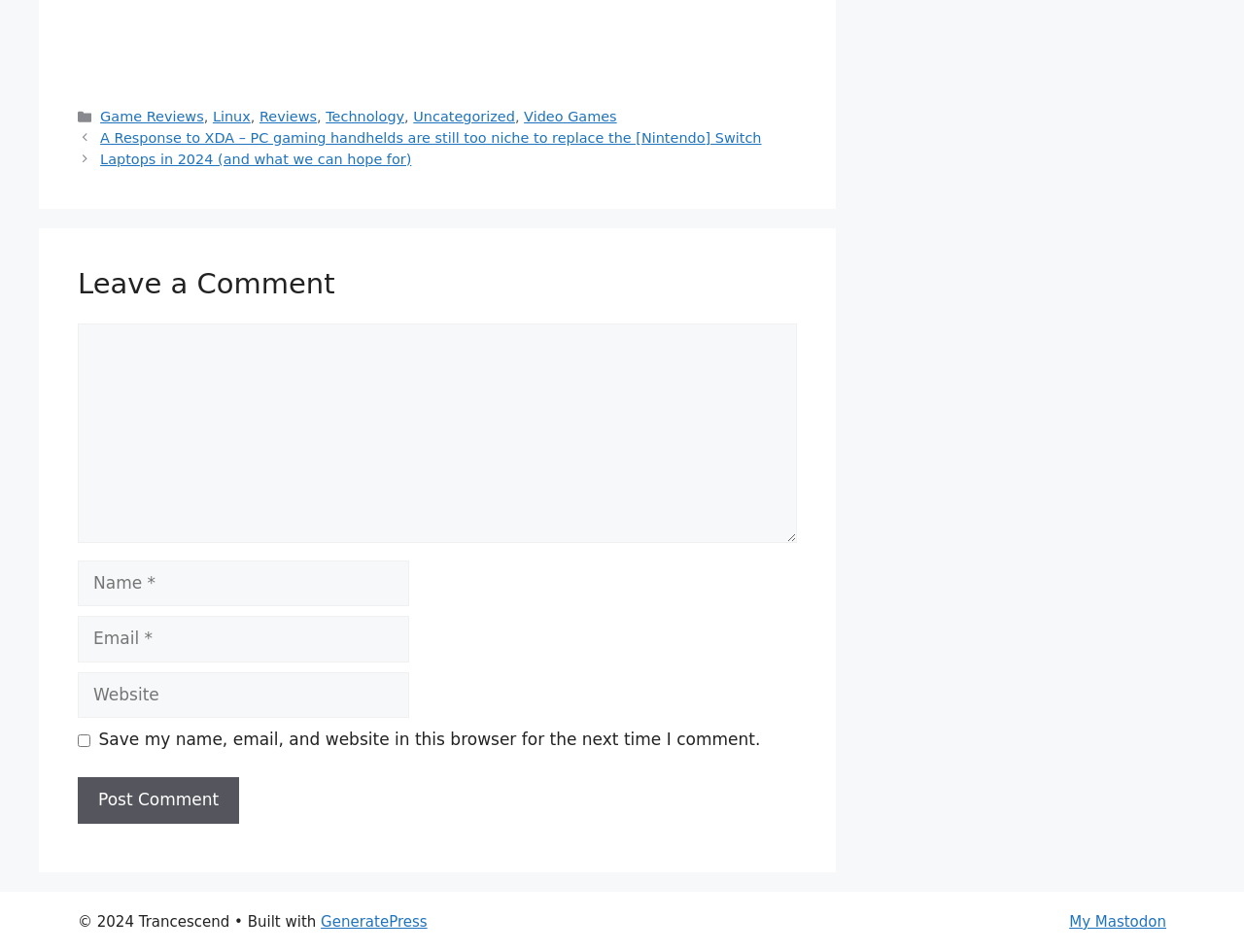Identify the bounding box of the UI element that matches this description: "parent_node: Comment name="author" placeholder="Name *"".

[0.062, 0.589, 0.329, 0.637]